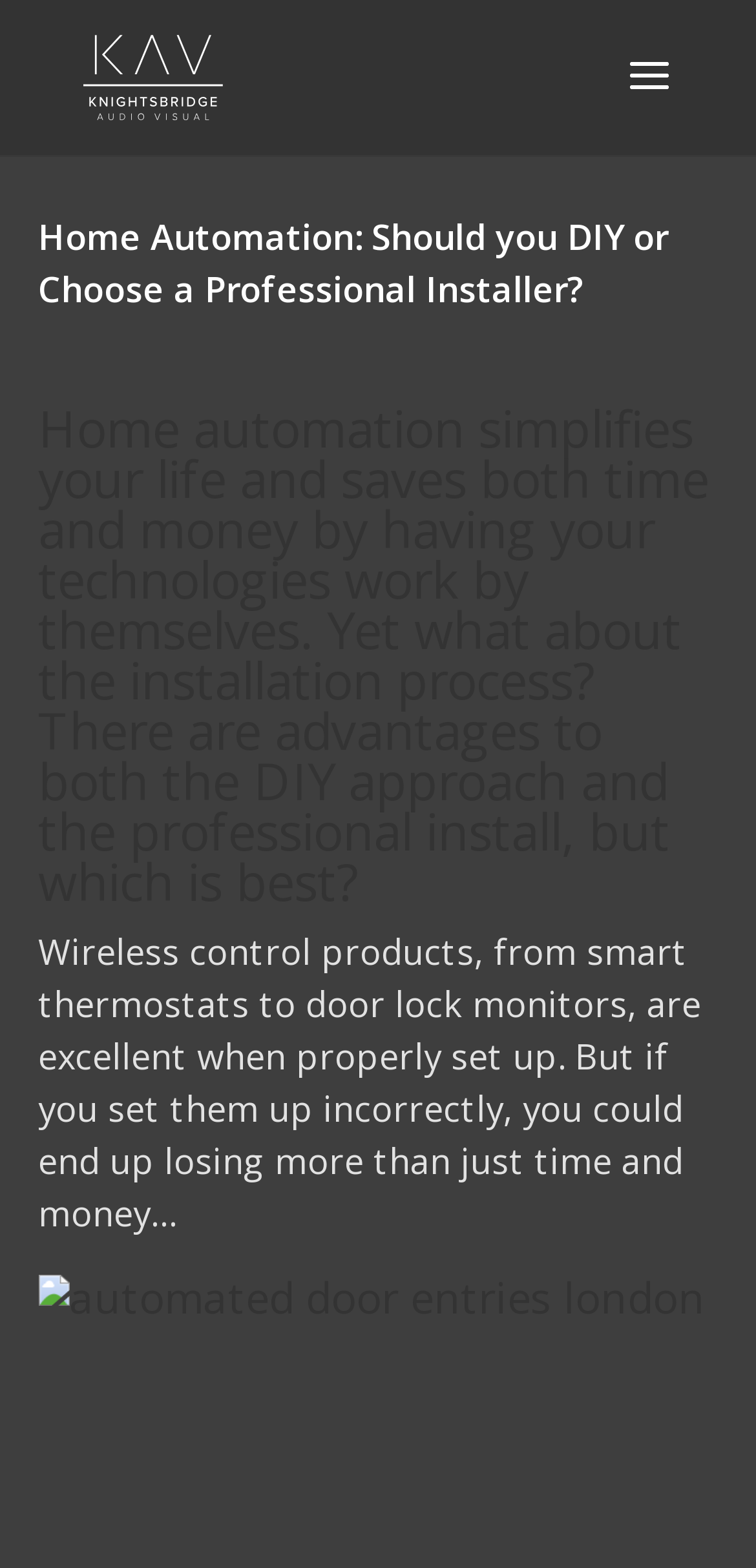Find the bounding box coordinates for the element described here: "alt="Knightsbridge Audio Visual"".

[0.11, 0.036, 0.295, 0.059]